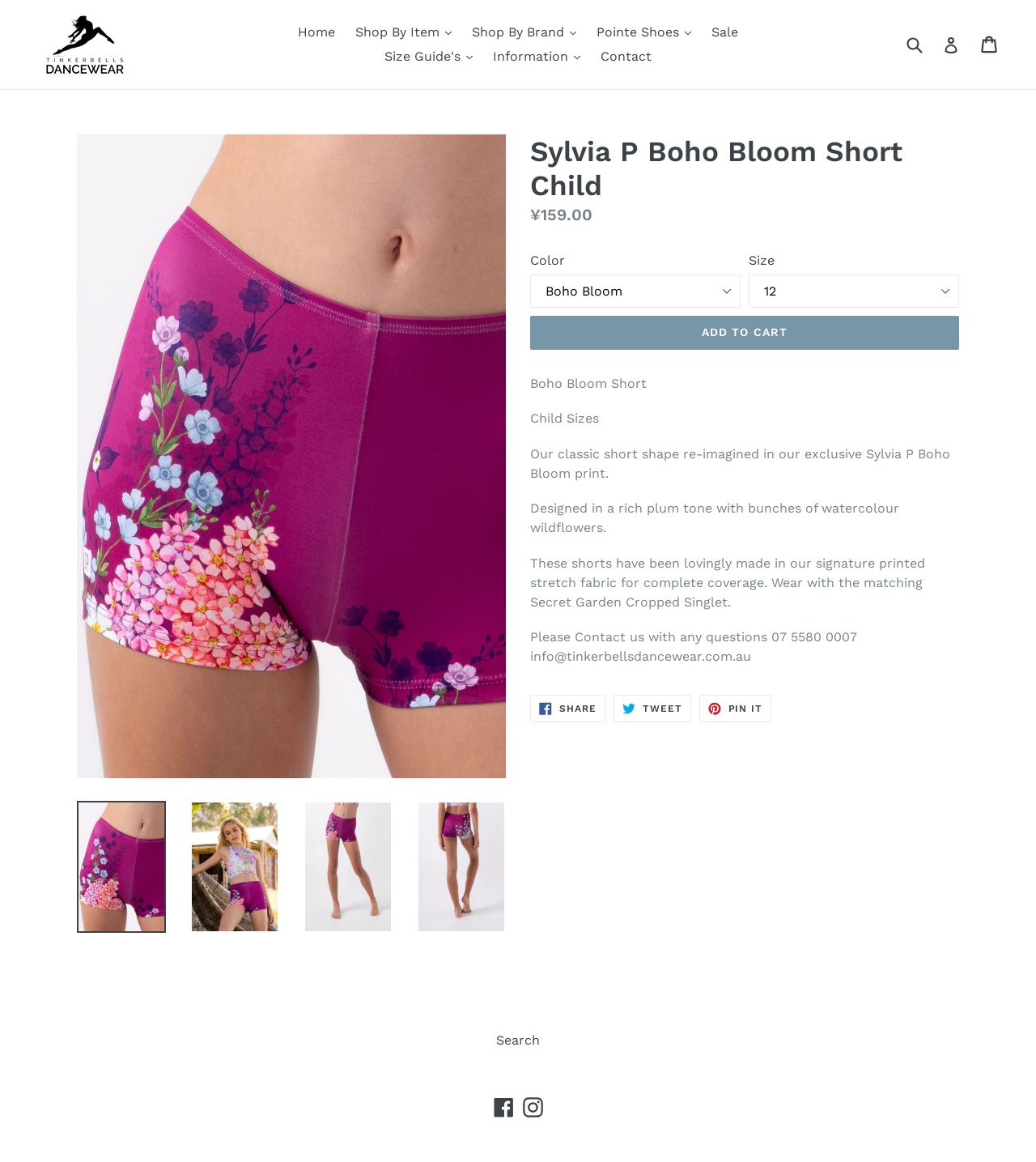Could you specify the bounding box coordinates for the clickable section to complete the following instruction: "Search for products"?

[0.871, 0.024, 0.895, 0.053]